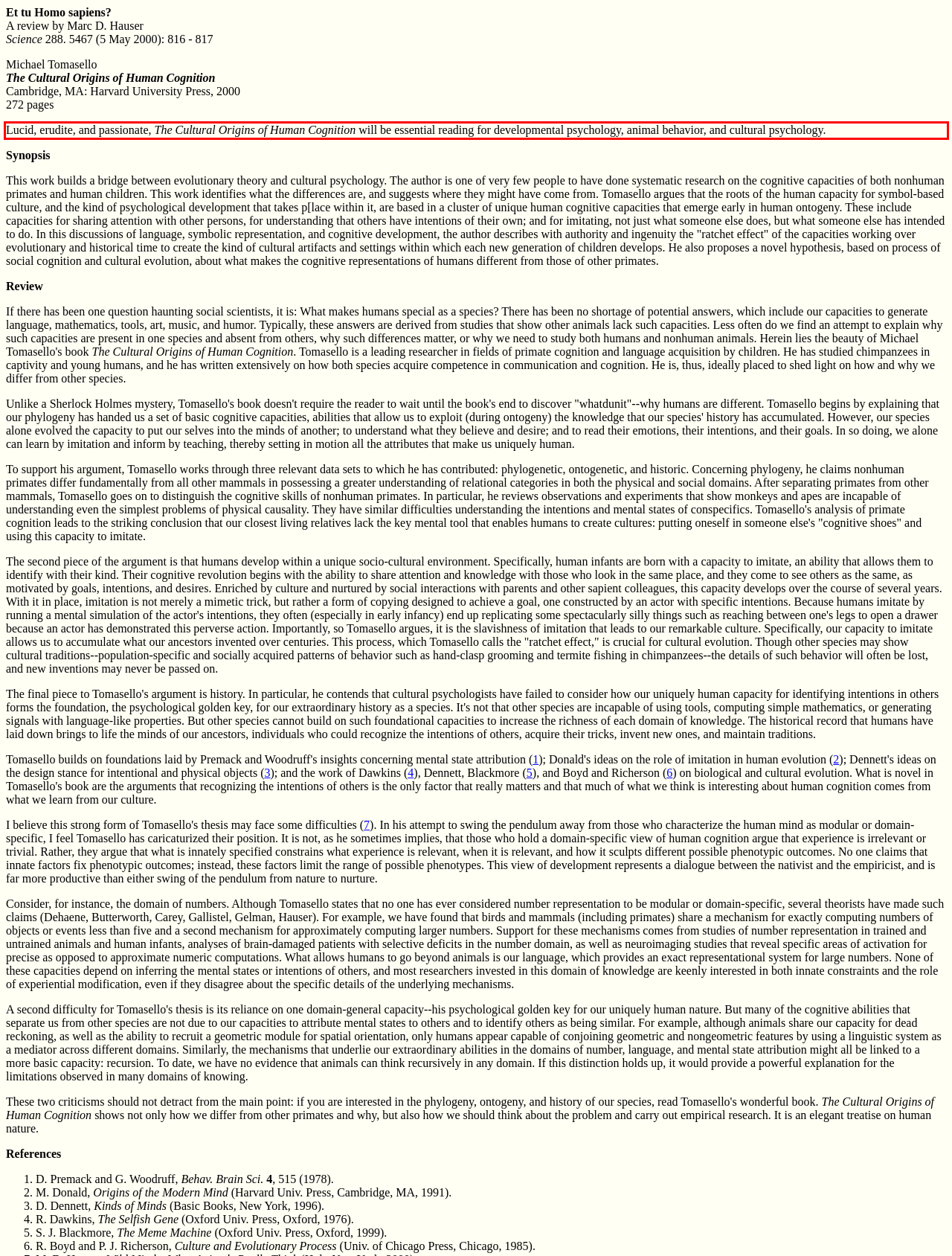Please extract the text content from the UI element enclosed by the red rectangle in the screenshot.

Lucid, erudite, and passionate, The Cultural Origins of Human Cognition will be essential reading for developmental psychology, animal behavior, and cultural psychology.